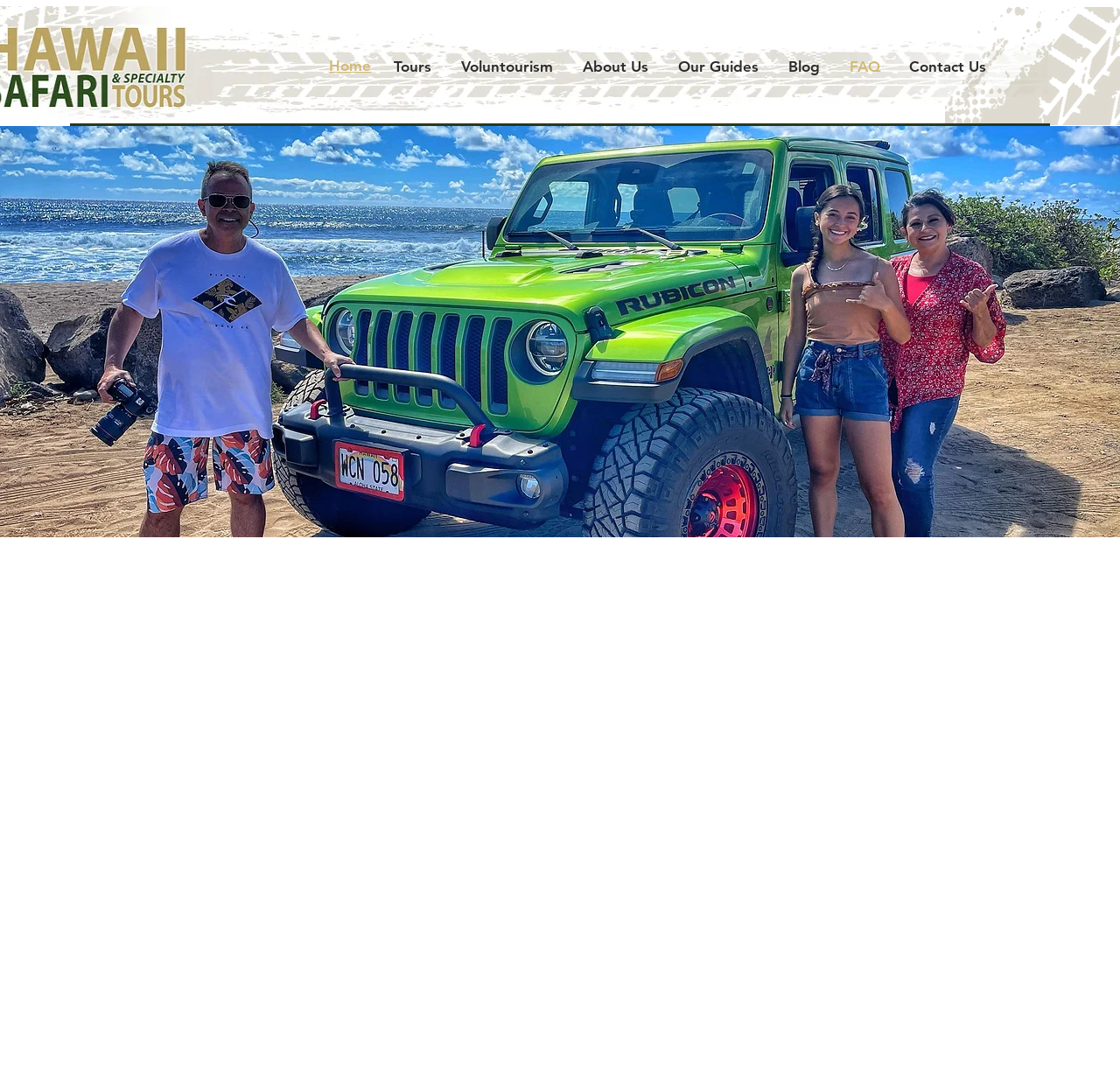Give a concise answer using only one word or phrase for this question:
What social media platform is linked on the webpage?

Facebook